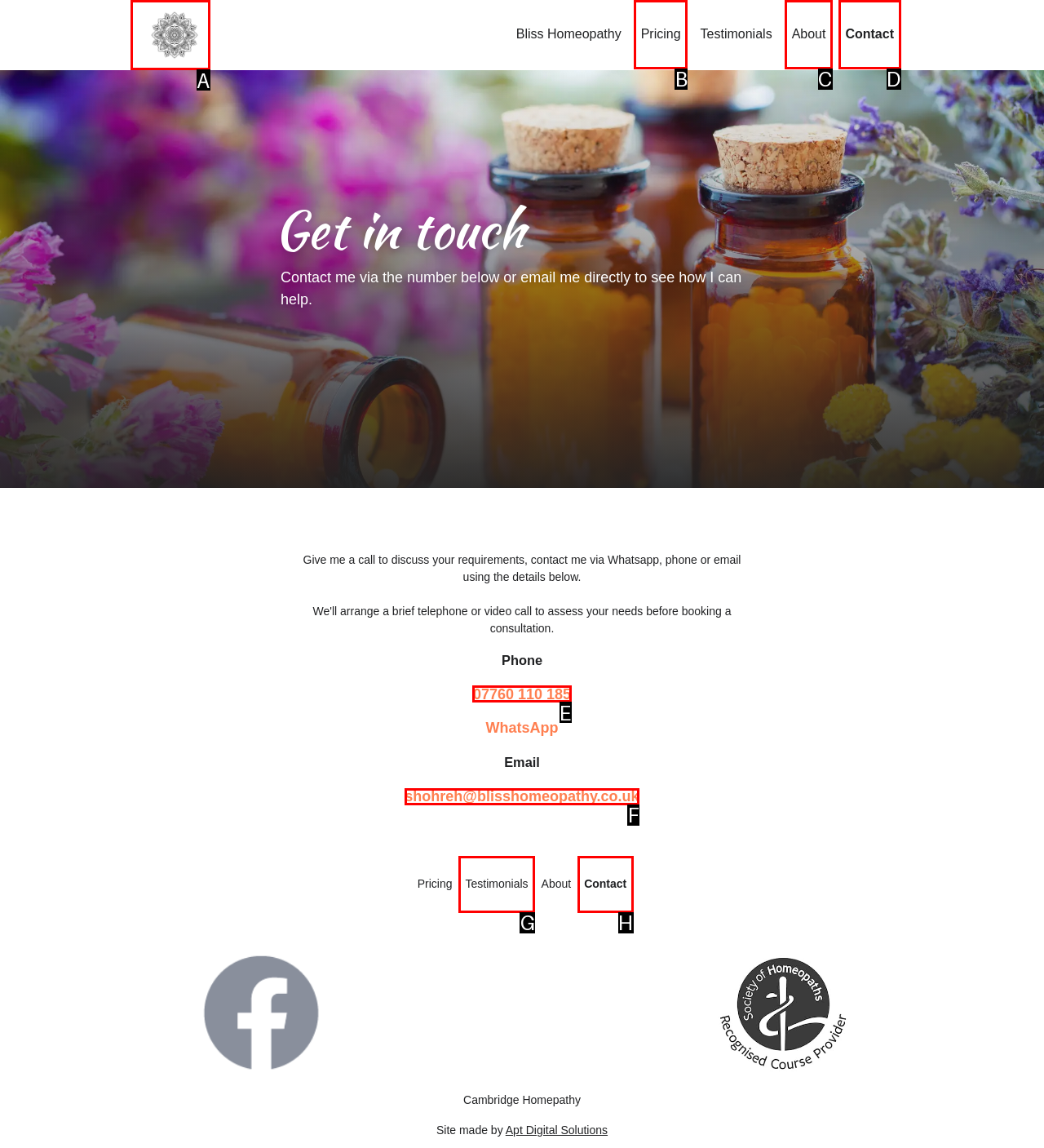Select the correct UI element to click for this task: Click the Bliss Homeopathy link.
Answer using the letter from the provided options.

A